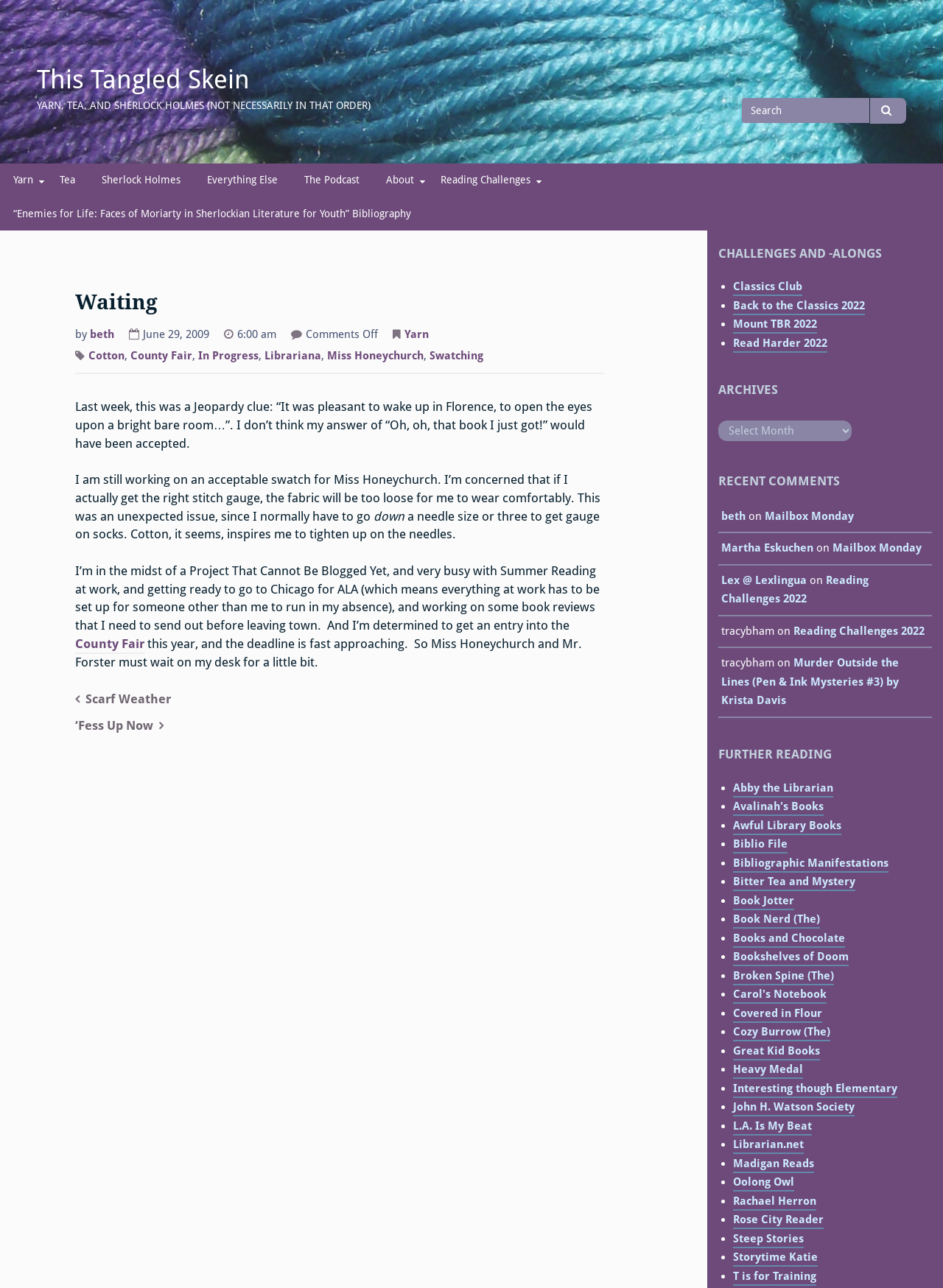Highlight the bounding box coordinates of the element that should be clicked to carry out the following instruction: "Explore the 'Archives'". The coordinates must be given as four float numbers ranging from 0 to 1, i.e., [left, top, right, bottom].

[0.762, 0.295, 0.988, 0.31]